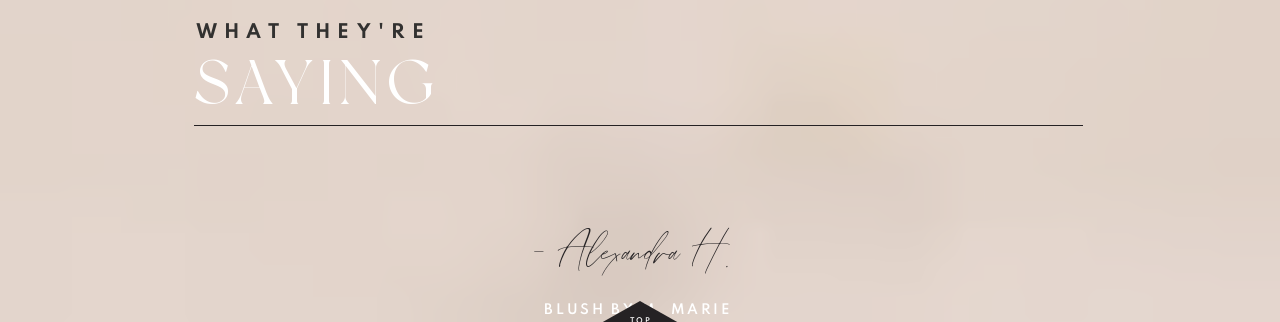Offer a detailed narrative of what is shown in the image.

The image features an elegant and minimalist design titled "WHAT THEY'RE SAYING." This section highlights customer testimonials, showcasing the positive feedback from clients. The prominent quote from Alexandra H. reads, “Your future self will thank you! Hire Blush NOW! From first communication to the day of the wedding, they were so on top of things! The work speaks for itself, but the extra service/treatment is definitely one of a kind!” Below this quote, the signature is elegantly displayed, emphasizing the personal touch of the testimonial. The branding "BLUSH BY M. MARIE" stands out, inviting viewers to connect with the service. The overall aesthetic combines soft colors with sophisticated typography, making it visually appealing and engaging for potential clients.